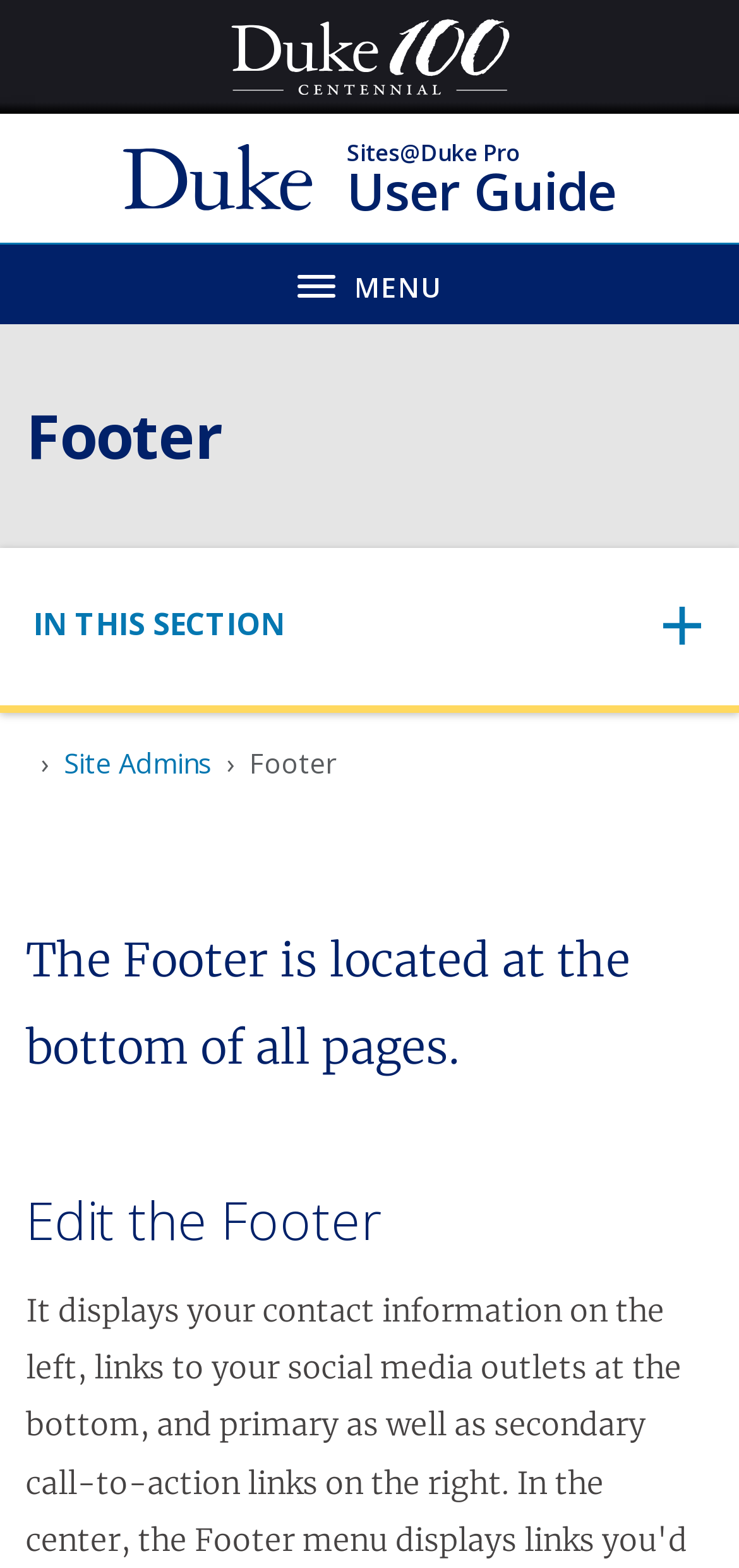Answer the question in one word or a short phrase:
What is the navigation menu toggle button labeled?

MENU